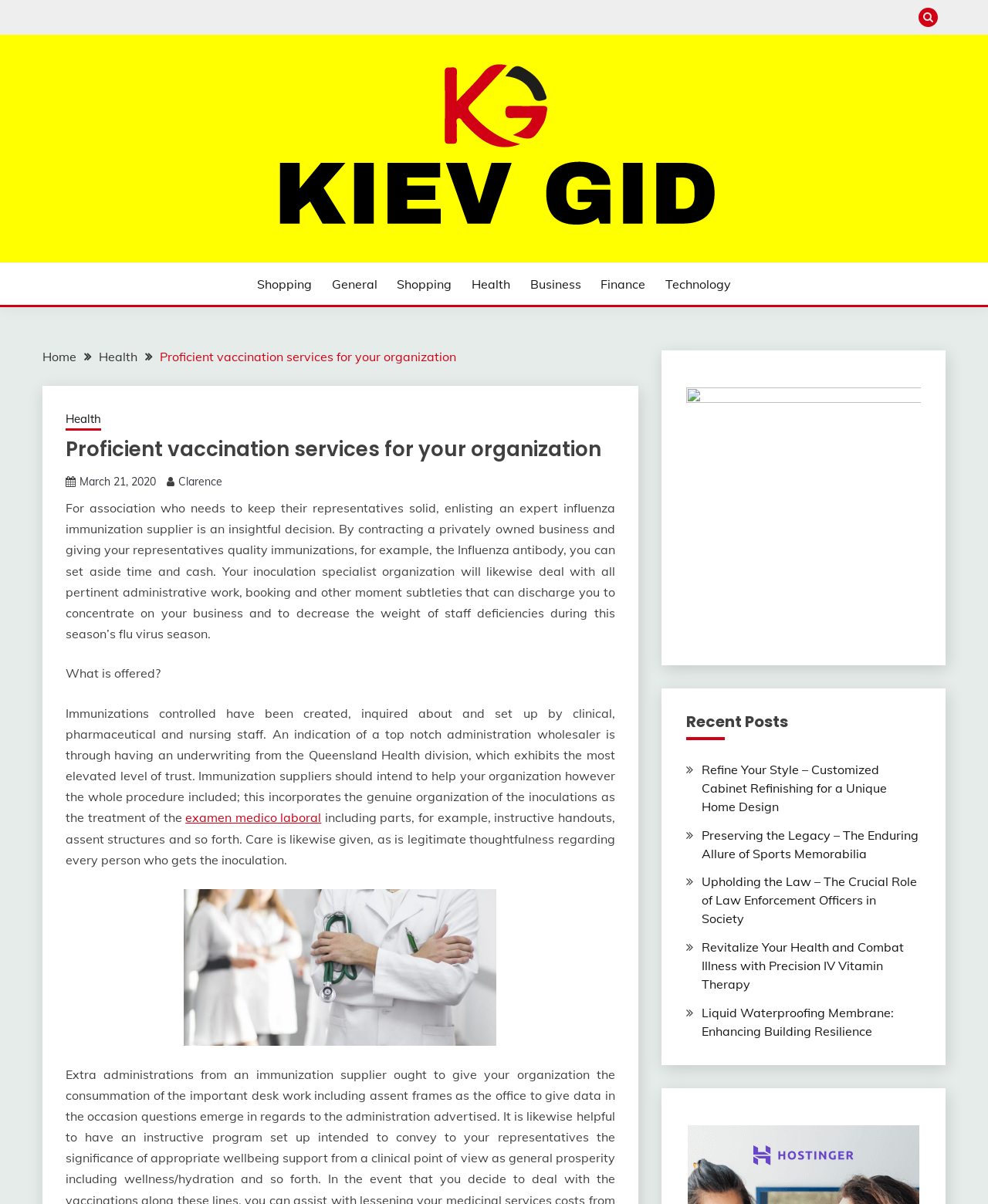Show the bounding box coordinates of the region that should be clicked to follow the instruction: "Click Apple."

None